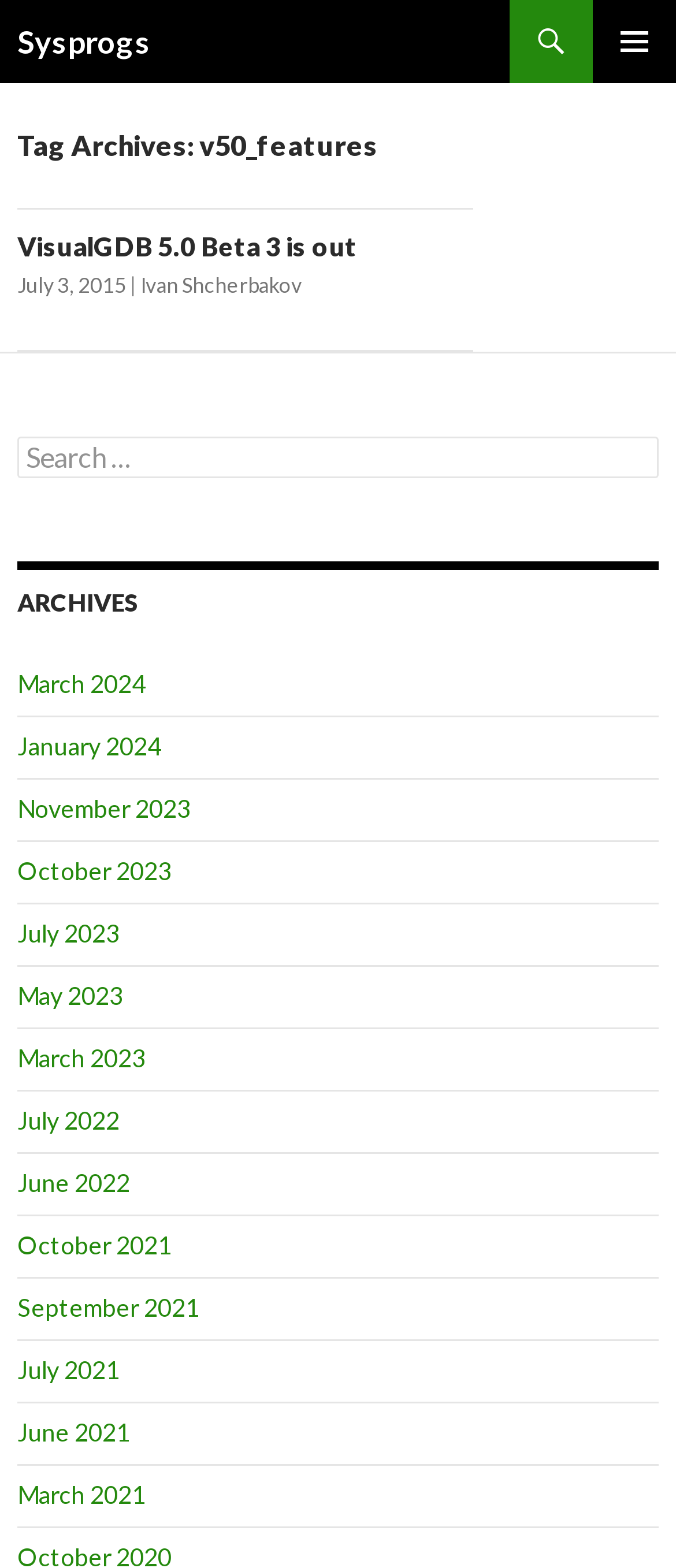Provide an in-depth caption for the elements present on the webpage.

The webpage is titled "v50_features | Sysprogs" and has a primary menu button located at the top right corner. Below the title, there is a "SKIP TO CONTENT" link. The main content area is divided into several sections. 

At the top of the main content area, there is a header section with a title "Tag Archives: v50_features". Below this header, there is an article section with a heading "VisualGDB 5.0 Beta 3 is out" followed by a link with the same text. The article also includes a link to the publication date "July 3, 2015" and the author's name "Ivan Shcherbakov".

Below the article section, there is a search box with a label "Search for:". The search box spans across most of the width of the main content area.

Further down, there is a heading "ARCHIVES" followed by a list of links to archived months, ranging from March 2024 to March 2021. These links are arranged in a vertical column, with the most recent archives at the top.